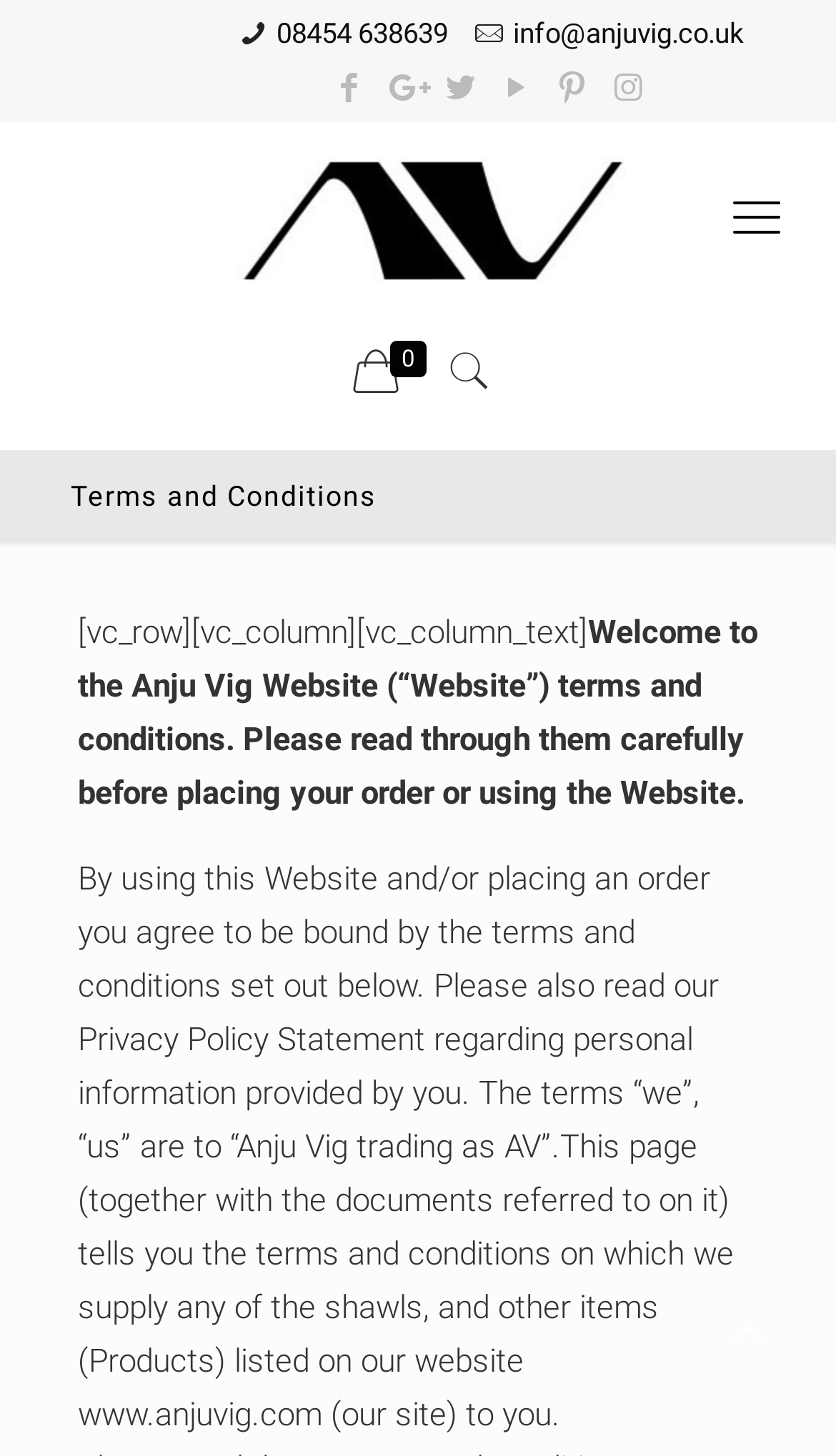Use a single word or phrase to answer the question:
What is the company name?

Anju Vig